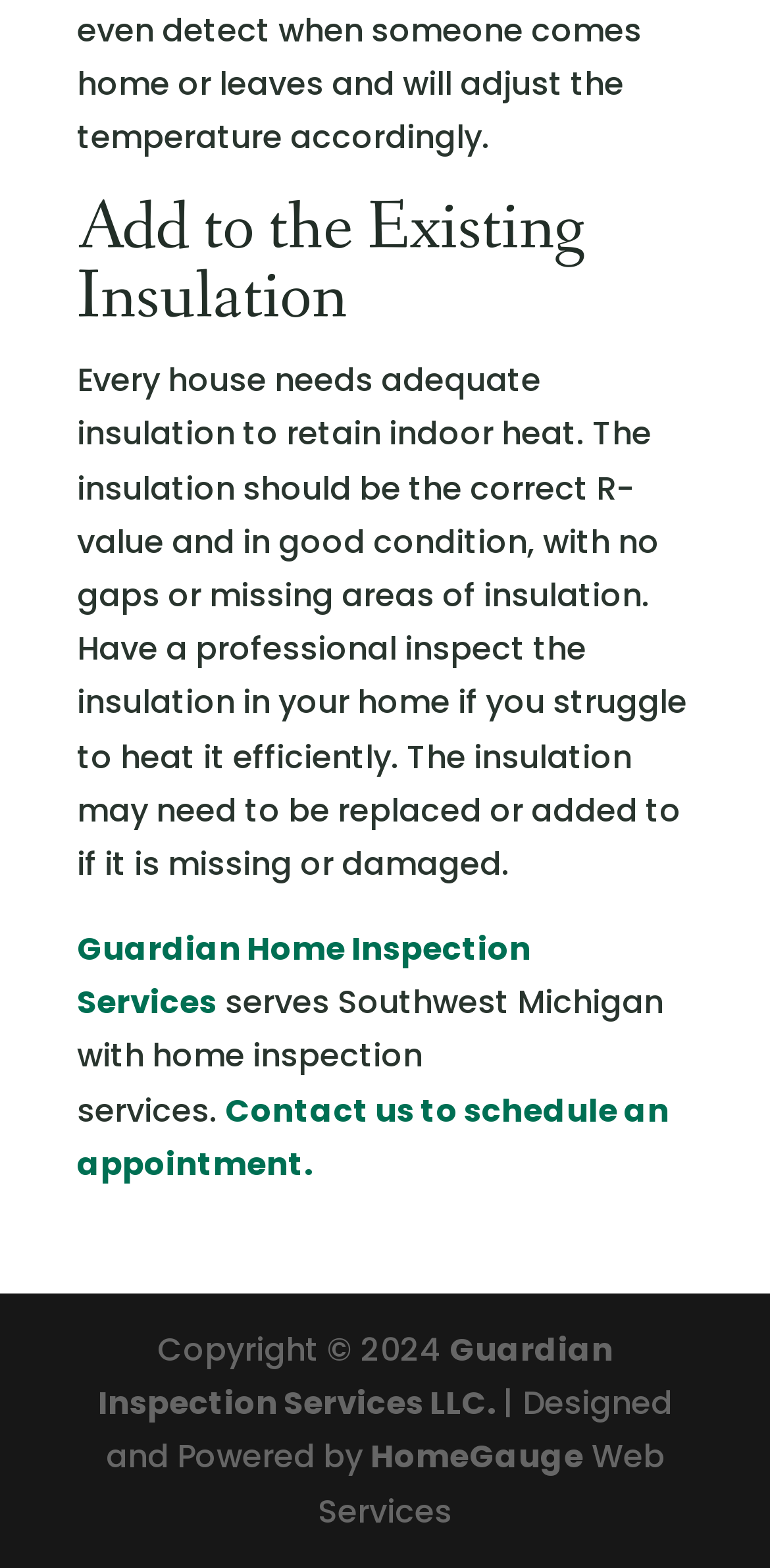Who designed and powered the website?
Please provide a single word or phrase as your answer based on the image.

HomeGauge Web Services